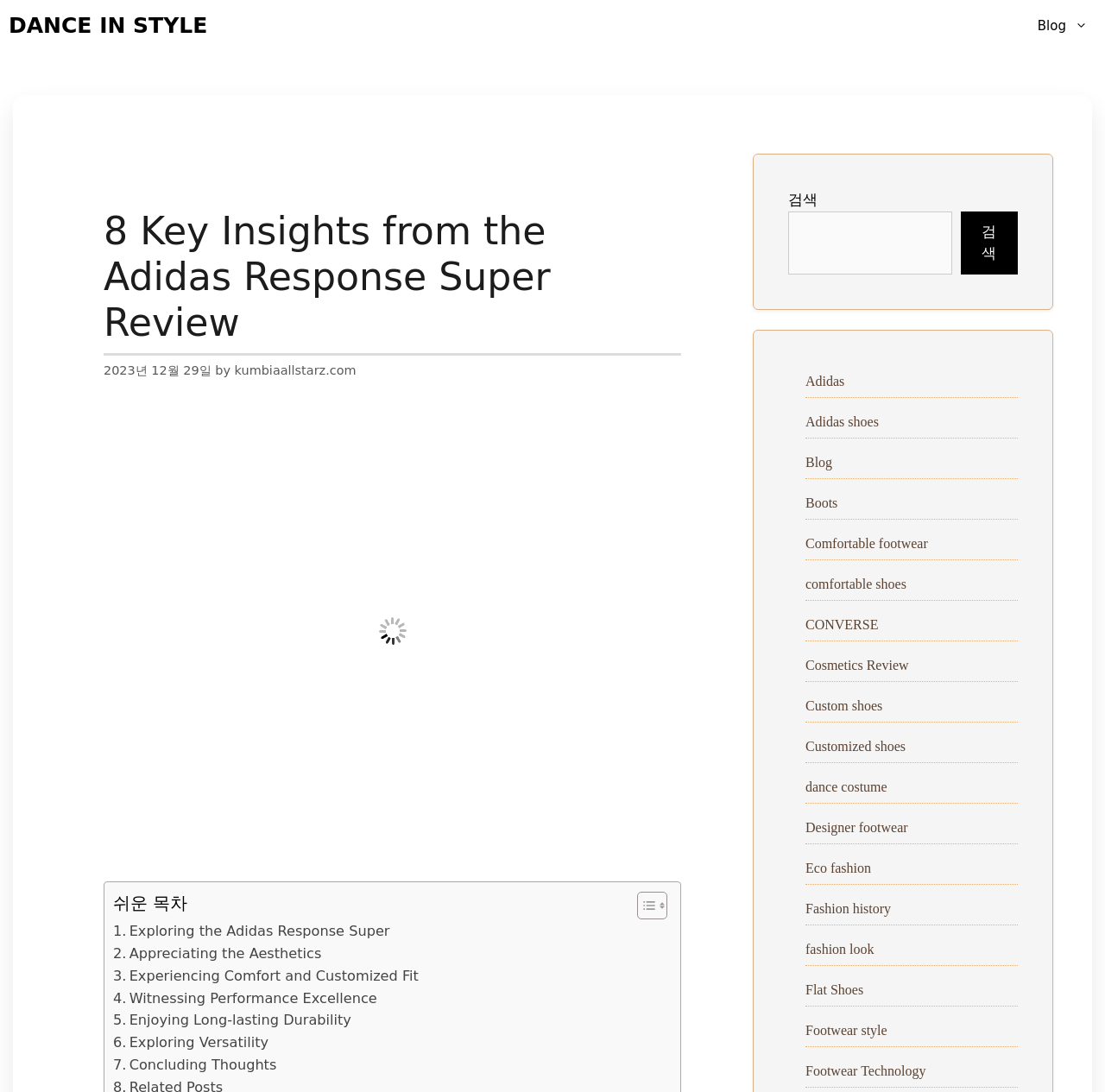Locate the bounding box coordinates of the element you need to click to accomplish the task described by this instruction: "Click on the 'DANCE IN STYLE' link".

[0.008, 0.0, 0.188, 0.047]